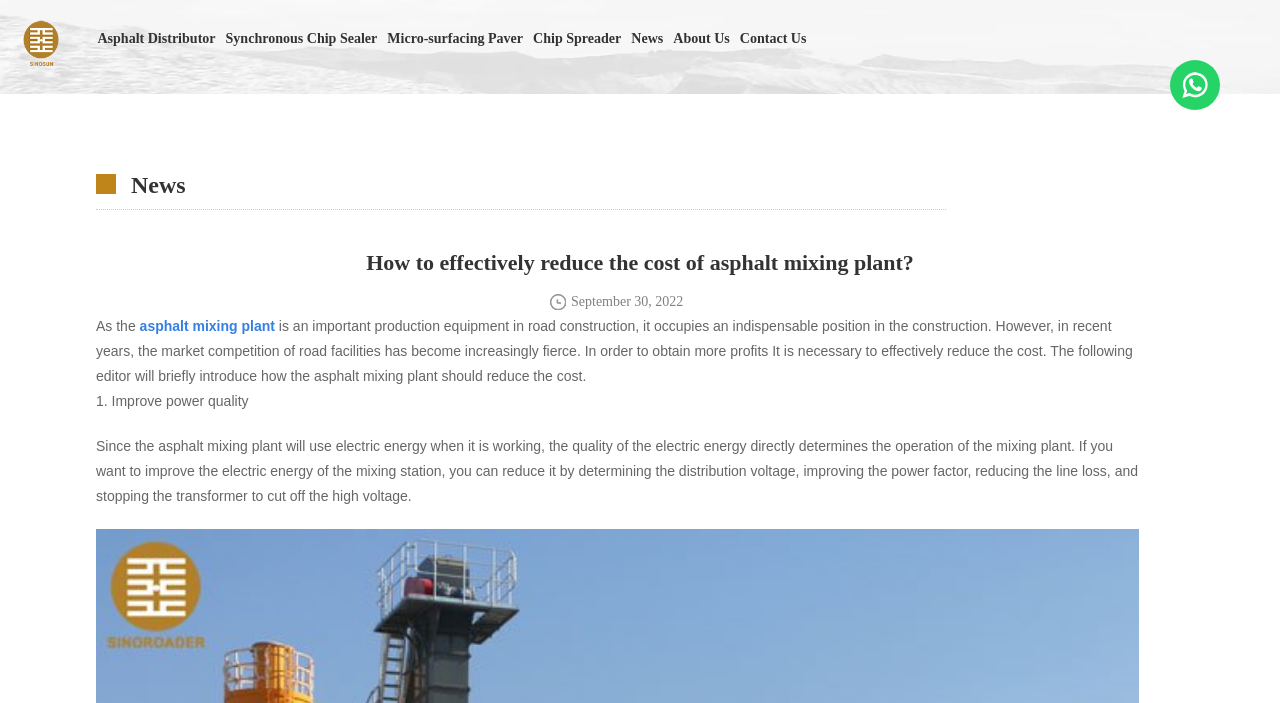Analyze the image and provide a detailed answer to the question: What type of equipment is mentioned in the article?

The article is focused on asphalt mixing plants, which are mentioned as important production equipment in road construction, and the article provides tips on how to reduce their costs.